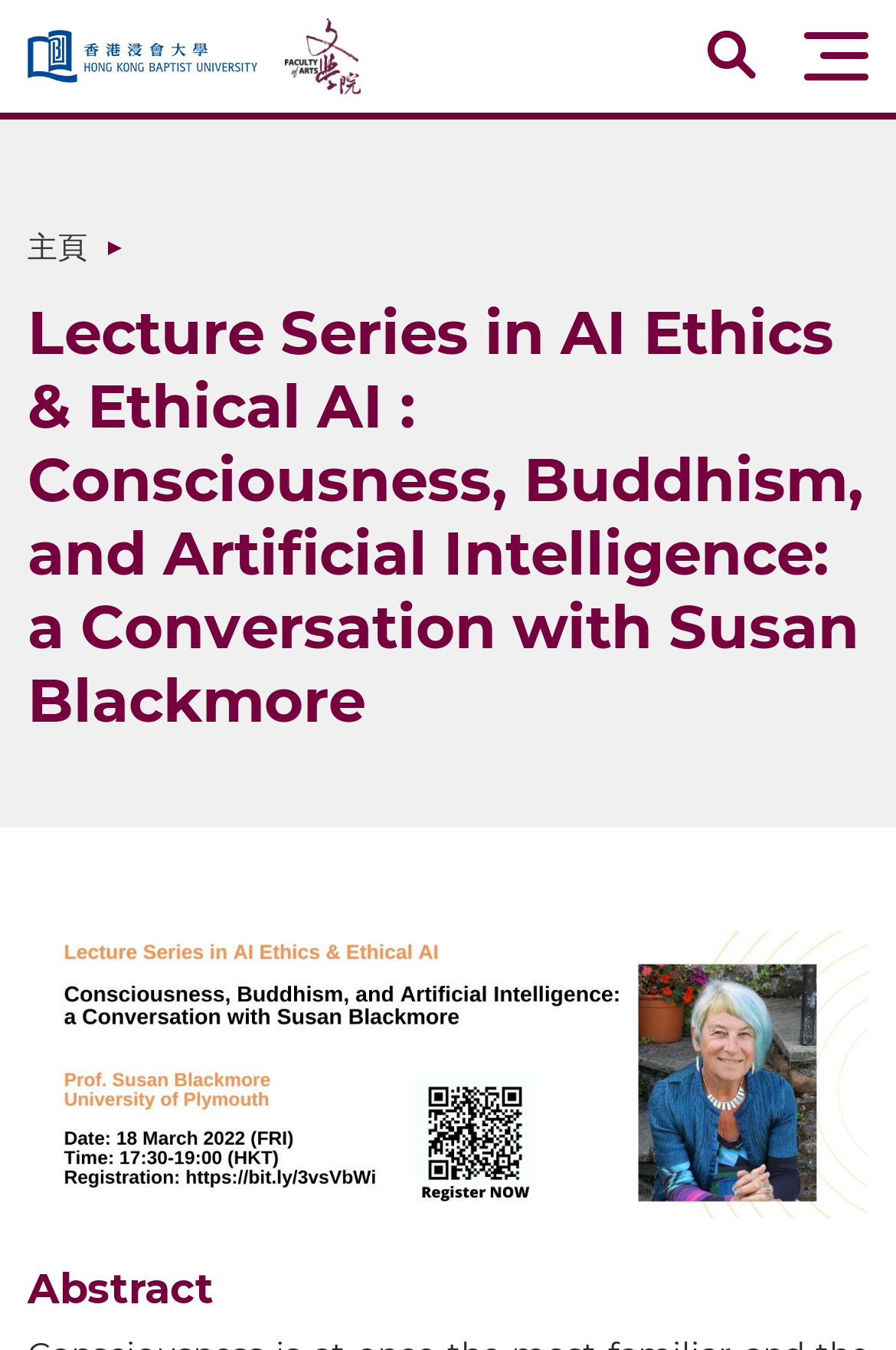Provide the bounding box coordinates of the HTML element this sentence describes: "alt="Faculty of Arts"".

[0.318, 0.014, 0.403, 0.069]